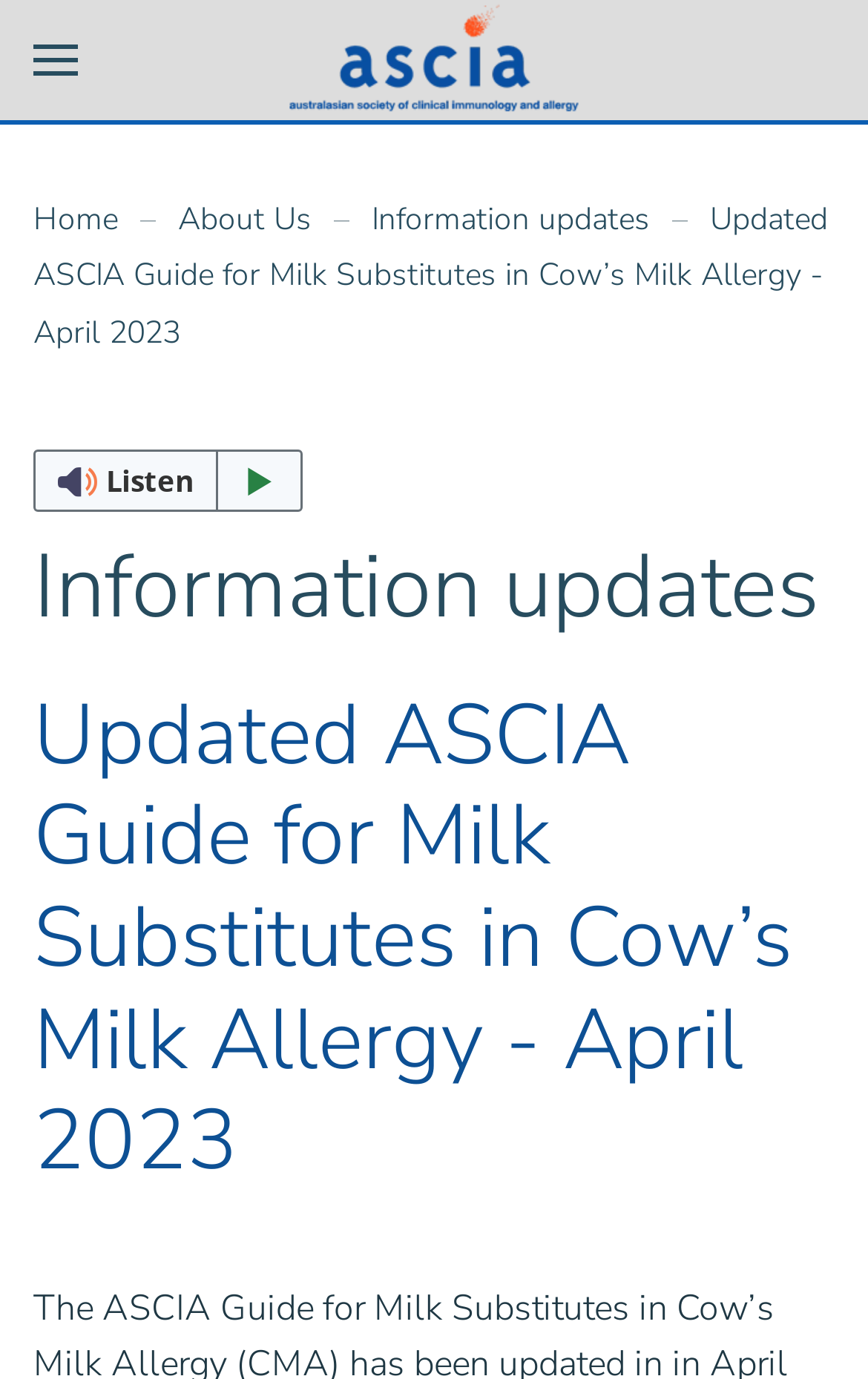What is the purpose of the 'Open menu' button?
Using the image as a reference, answer the question in detail.

The 'Open menu' button is located at the top left corner of the webpage, and it has an image icon. Its purpose is to open a menu, which is likely to contain navigation options or other features of the website.